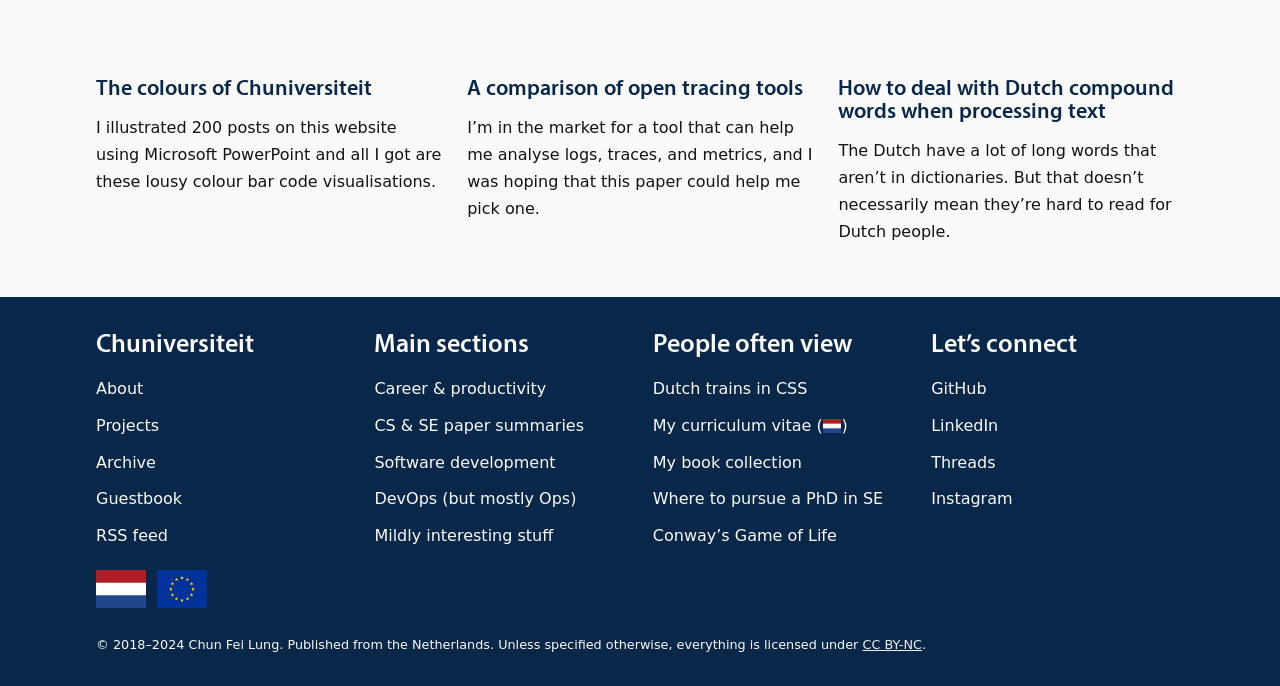Using the webpage screenshot, locate the HTML element that fits the following description and provide its bounding box: "My book collection".

[0.51, 0.647, 0.707, 0.701]